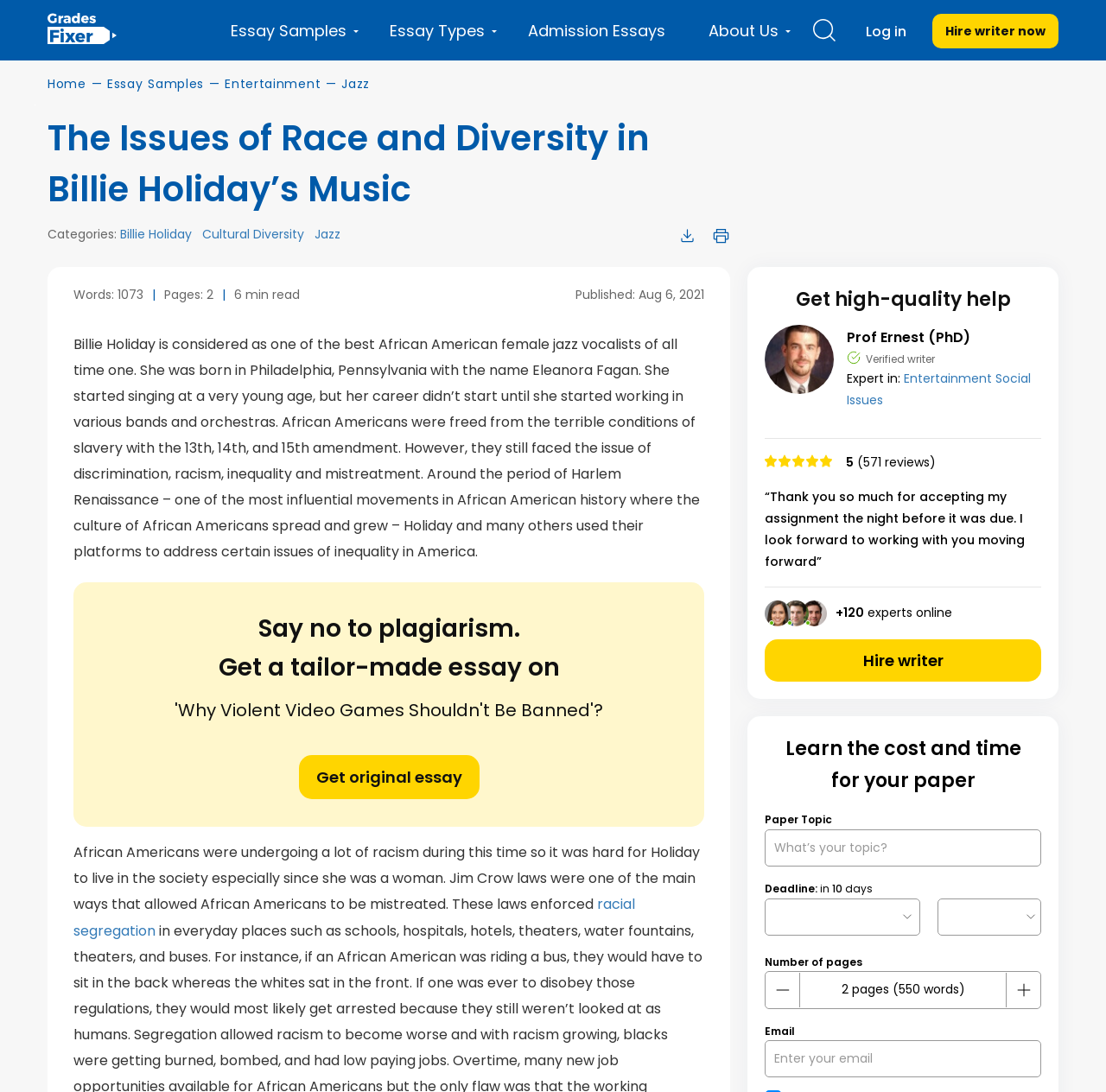Select the bounding box coordinates of the element I need to click to carry out the following instruction: "Log in to your account".

[0.779, 0.013, 0.843, 0.045]